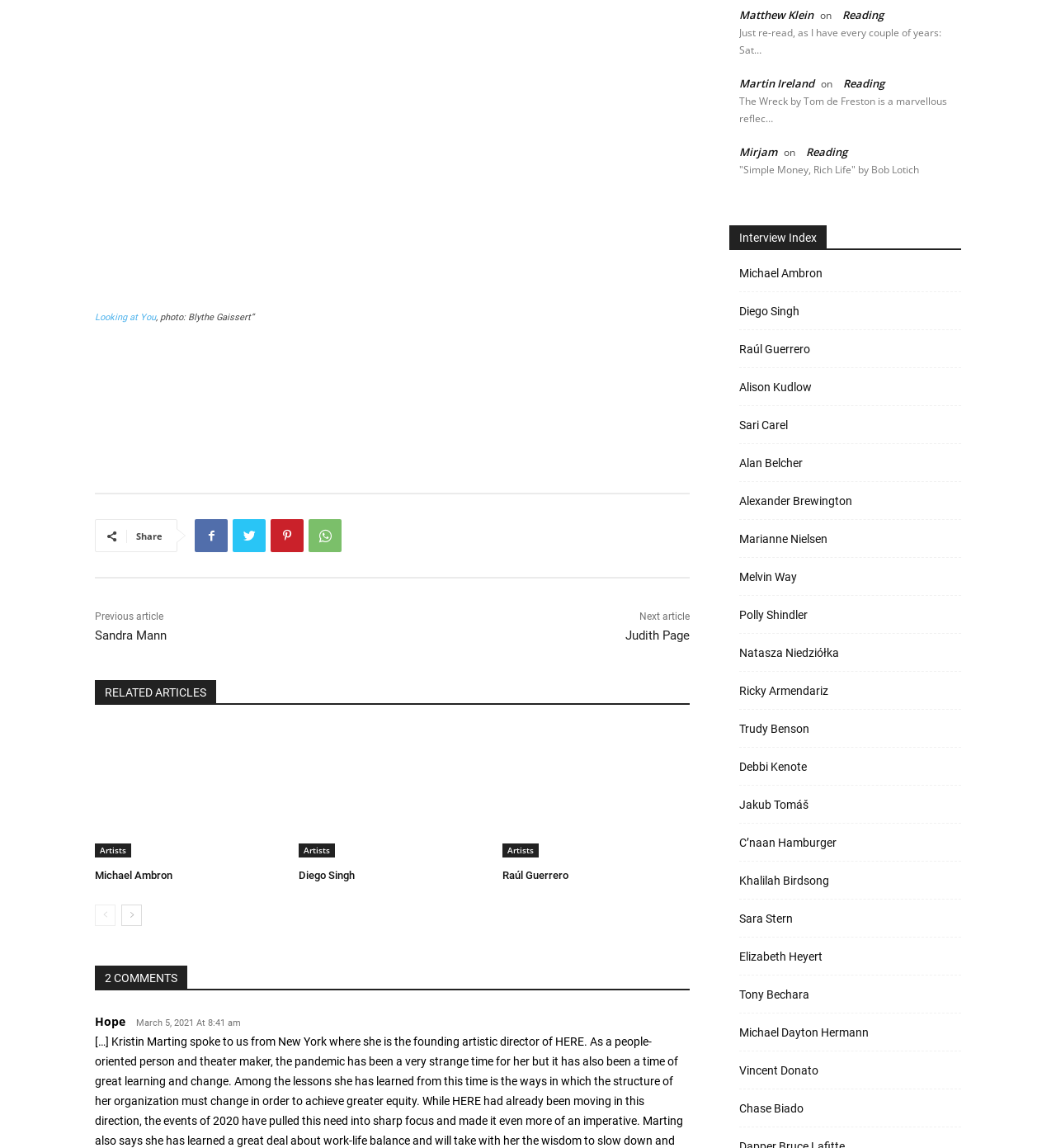Who is the author of the article?
Could you answer the question in a detailed manner, providing as much information as possible?

The author of the article can be found in the StaticText element, which is a sibling of the link element with text content 'Looking at You'. The text content of the StaticText element is 'photo: Blythe Gaissert'.